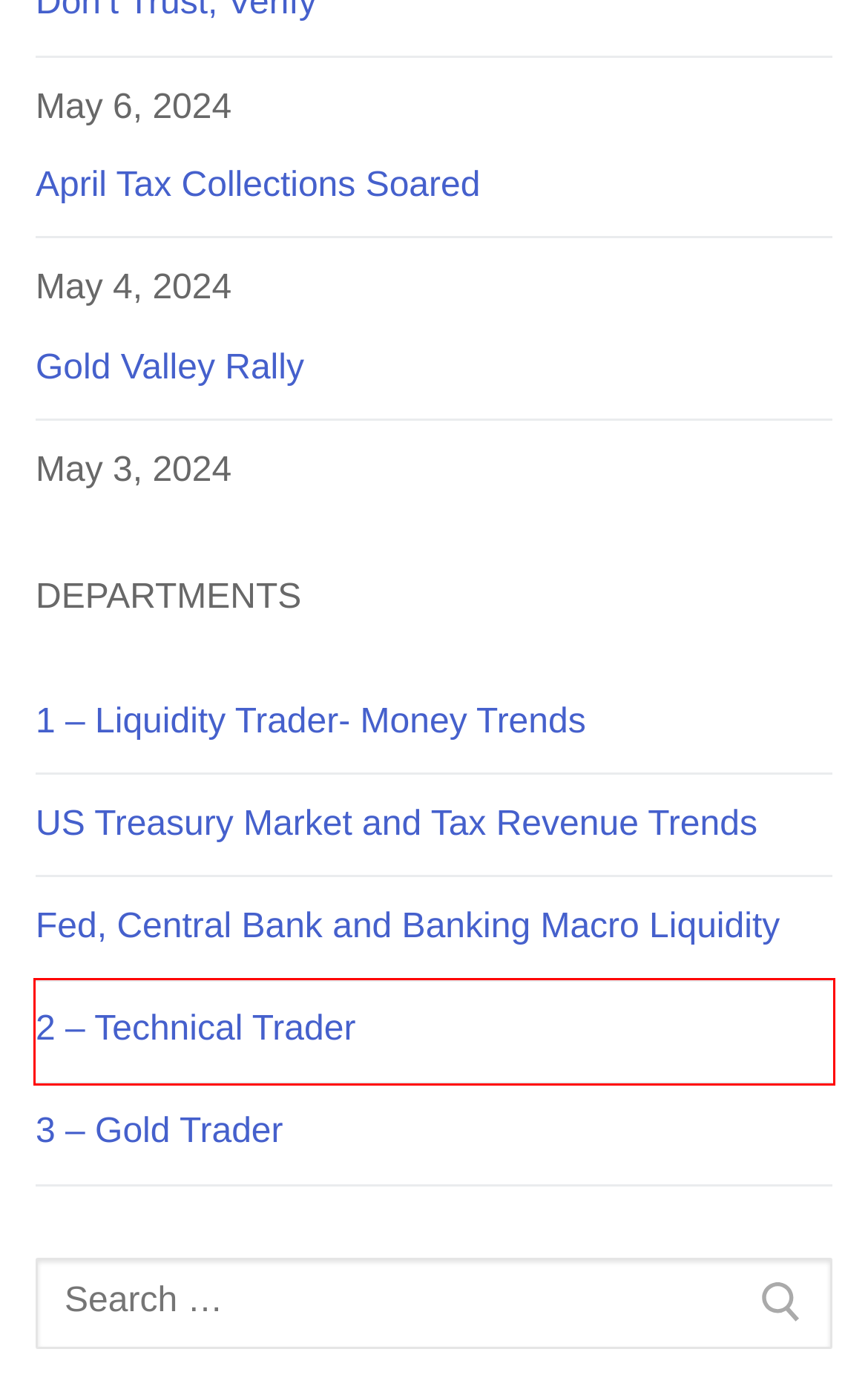Check out the screenshot of a webpage with a red rectangle bounding box. Select the best fitting webpage description that aligns with the new webpage after clicking the element inside the bounding box. Here are the candidates:
A. Icing on the Gold Cake – Liquidity Trader
B. Head and Shoulders Above – Liquidity Trader
C. Liquidity Trader
D. 1 – Liquidity Trader- Money Trends – Liquidity Trader
E. 2 – Technical Trader – Liquidity Trader
F. April Tax Collections Soared – Liquidity Trader
G. Fed, Central Bank and Banking Macro Liquidity – Liquidity Trader
H. 3 – Gold Trader – Liquidity Trader

E